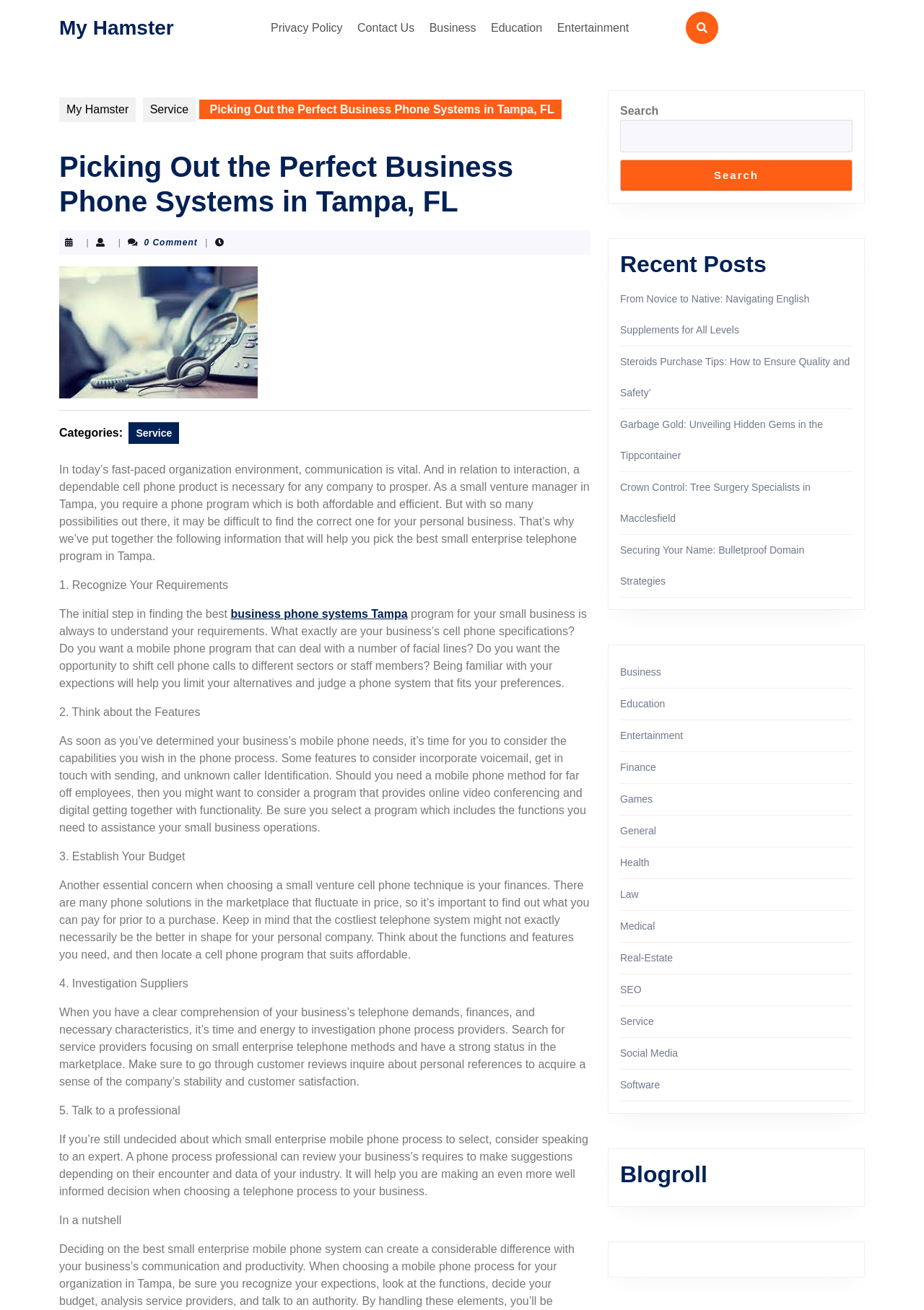What is the main heading of this webpage? Please extract and provide it.

Picking Out the Perfect Business Phone Systems in Tampa, FL